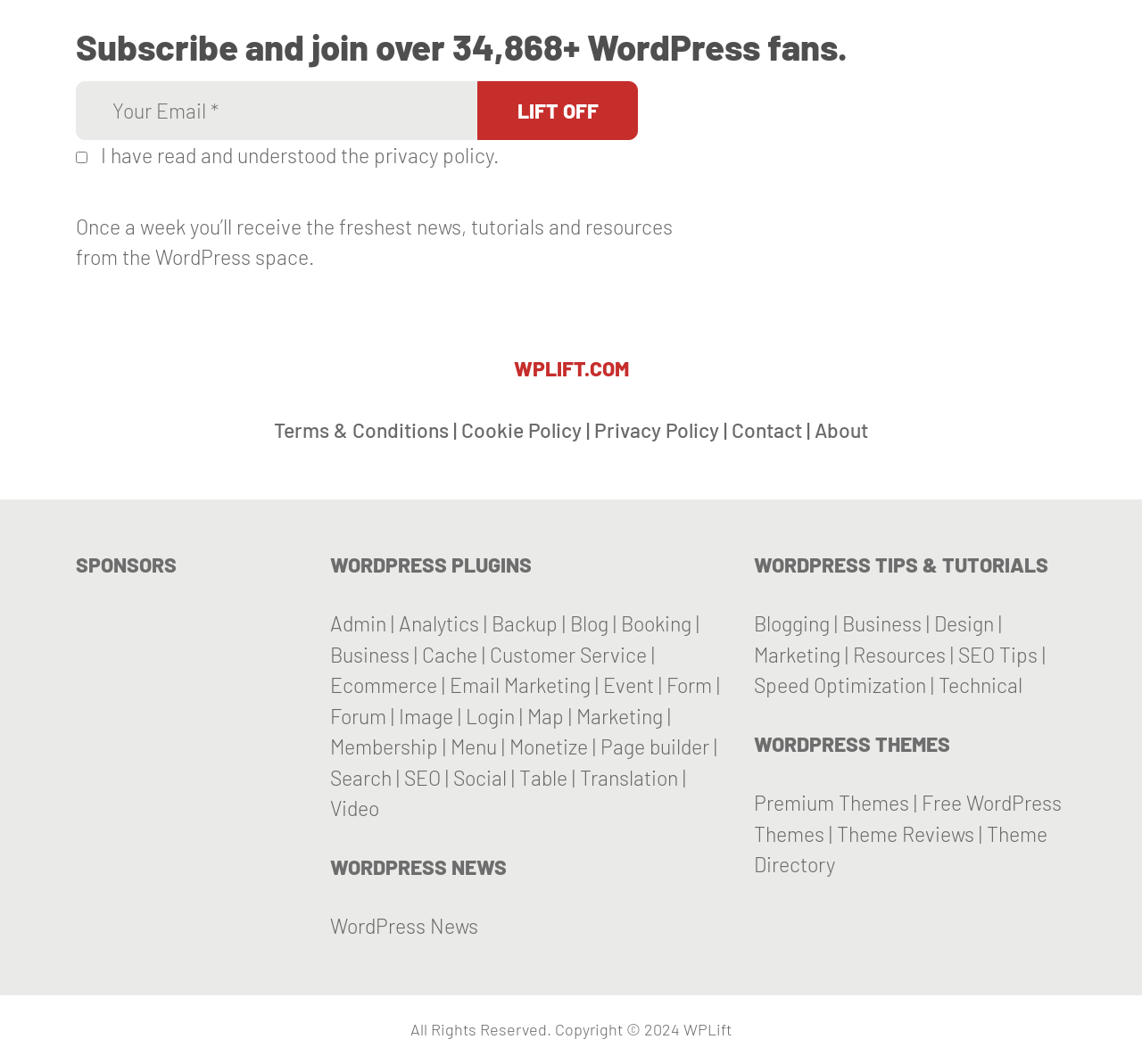Please indicate the bounding box coordinates for the clickable area to complete the following task: "Follow WPLIFT on Twitter". The coordinates should be specified as four float numbers between 0 and 1, i.e., [left, top, right, bottom].

[0.066, 0.653, 0.098, 0.687]